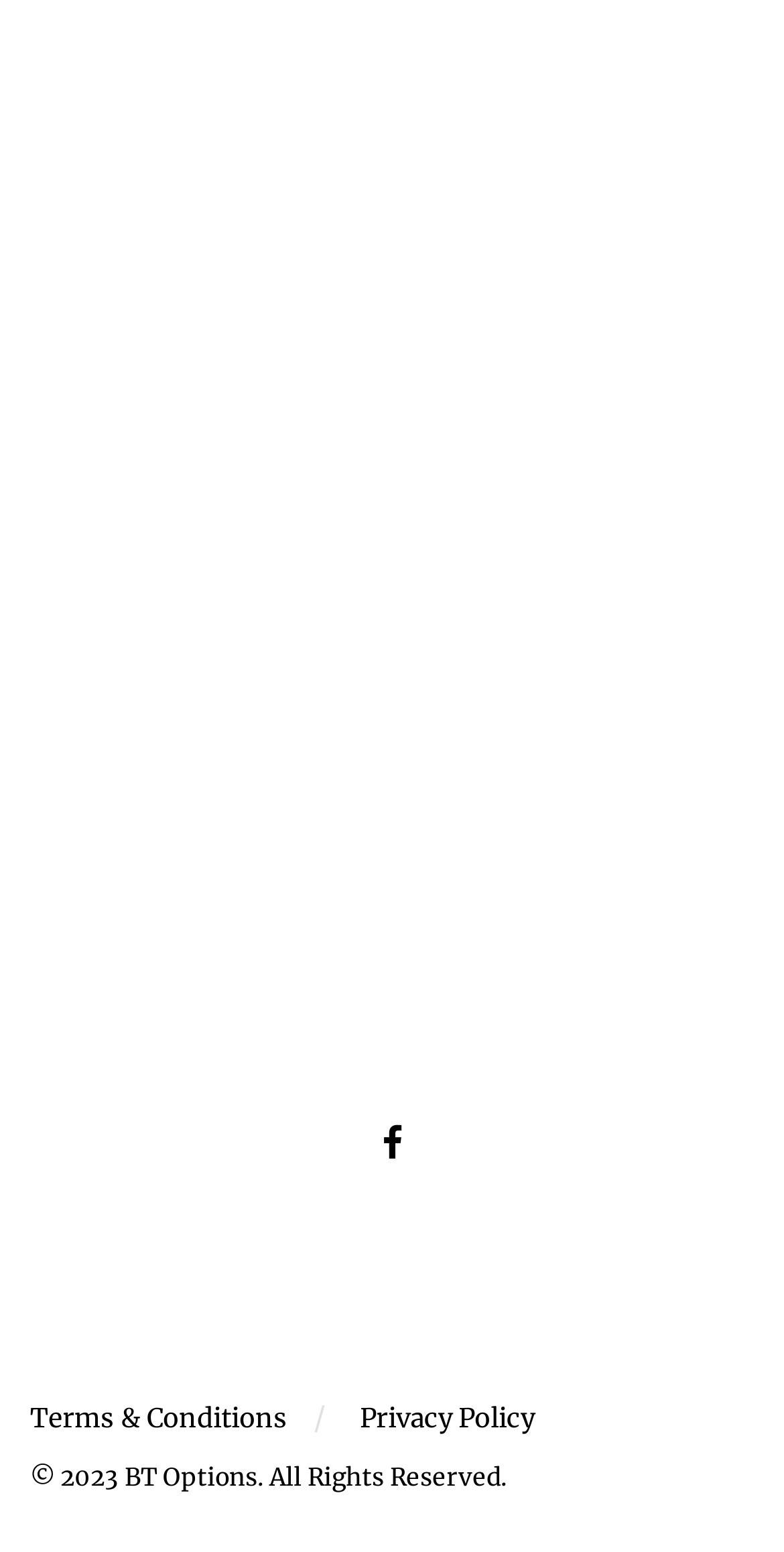Answer the question with a brief word or phrase:
What is the copyright year of the website?

2023